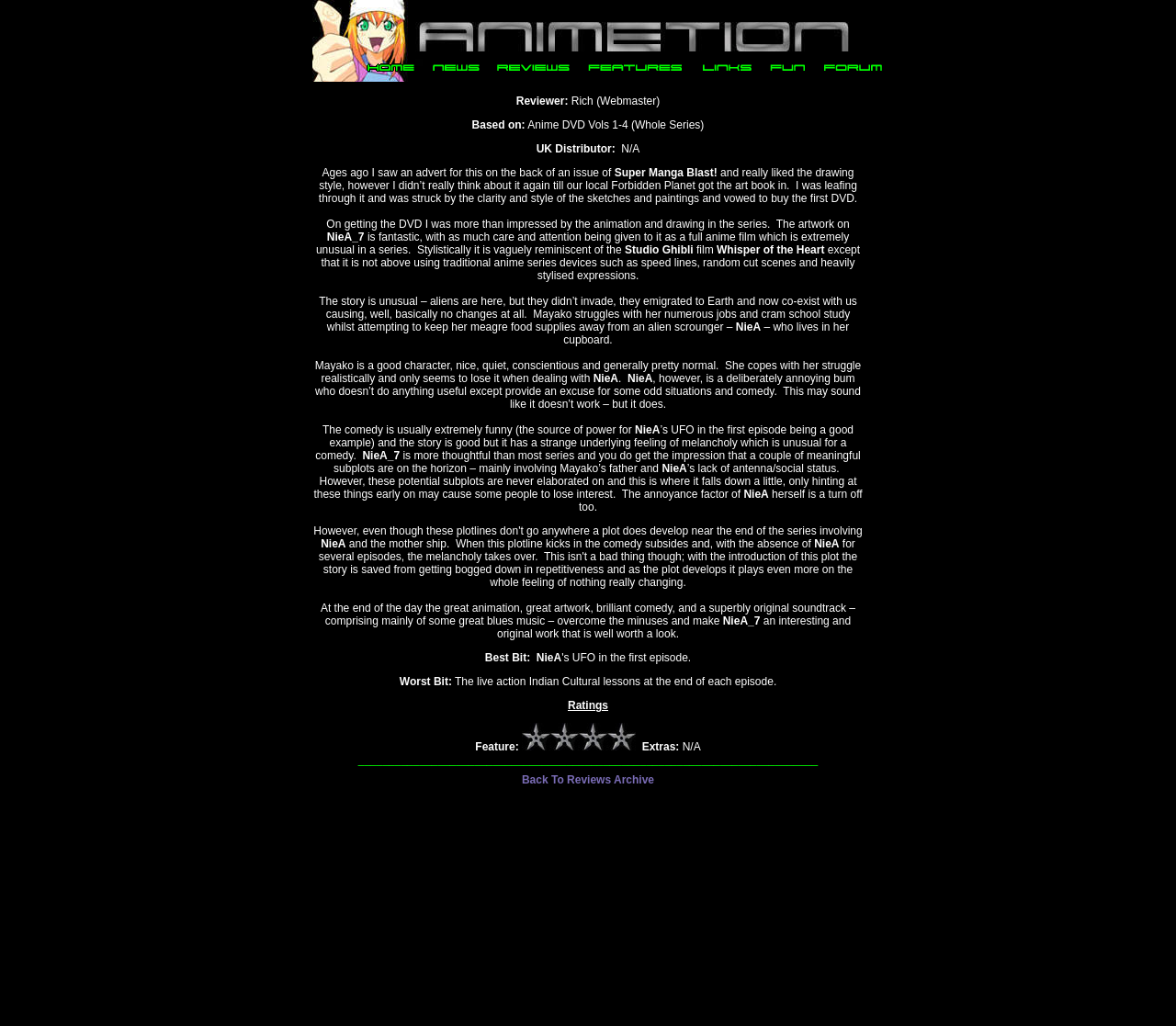Examine the image carefully and respond to the question with a detailed answer: 
What is the name of the film that NieA_7 is stylistically reminiscent of?

The film that NieA_7 is stylistically reminiscent of is mentioned in the text as 'Whisper of the Heart' which is a Studio Ghibli film.